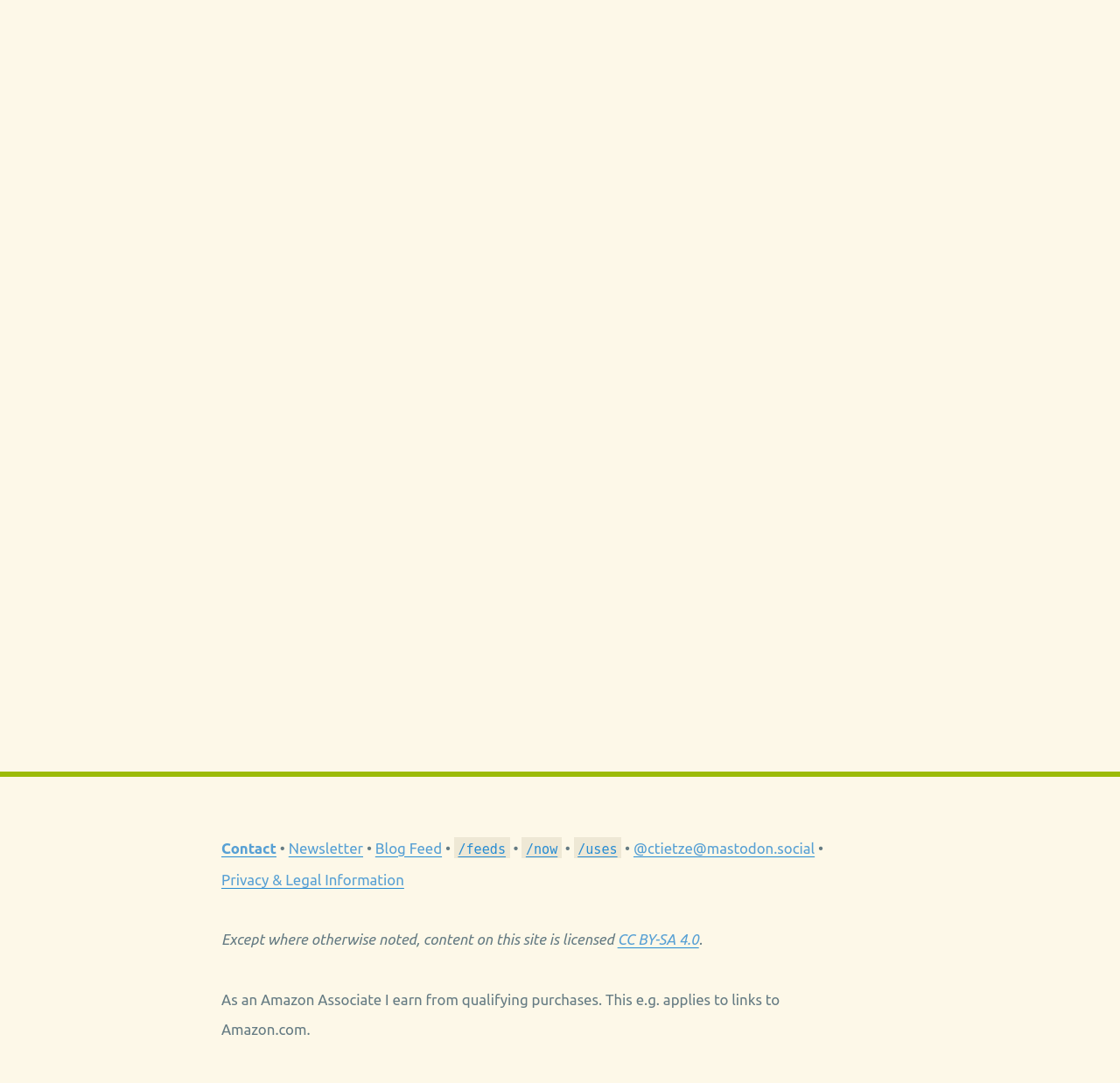Locate the bounding box coordinates of the element's region that should be clicked to carry out the following instruction: "subscribe to newsletter". The coordinates need to be four float numbers between 0 and 1, i.e., [left, top, right, bottom].

[0.258, 0.775, 0.324, 0.79]